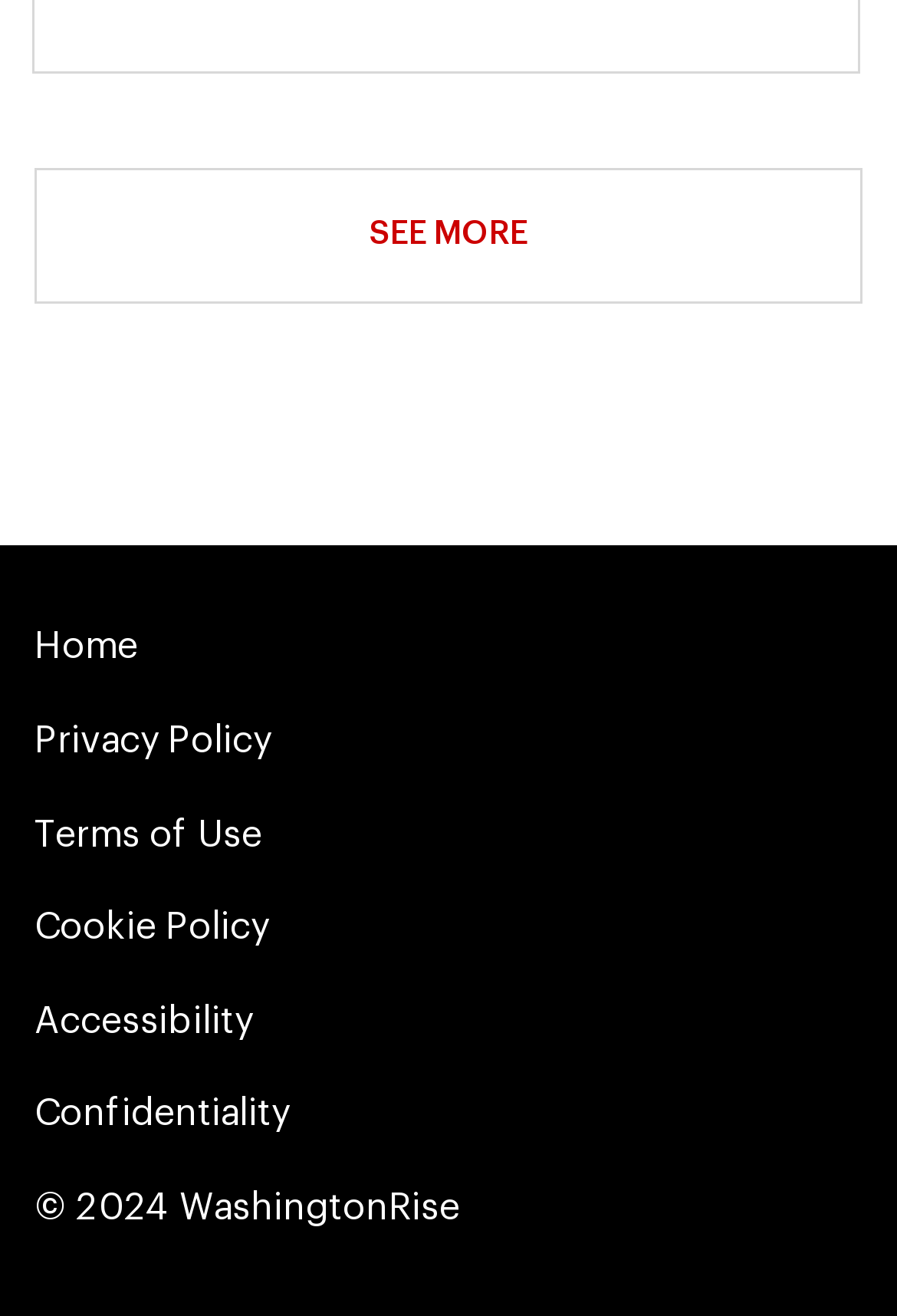Locate the UI element that matches the description Privacy Policy in the webpage screenshot. Return the bounding box coordinates in the format (top-left x, top-left y, bottom-right x, bottom-right y), with values ranging from 0 to 1.

[0.038, 0.549, 0.303, 0.577]